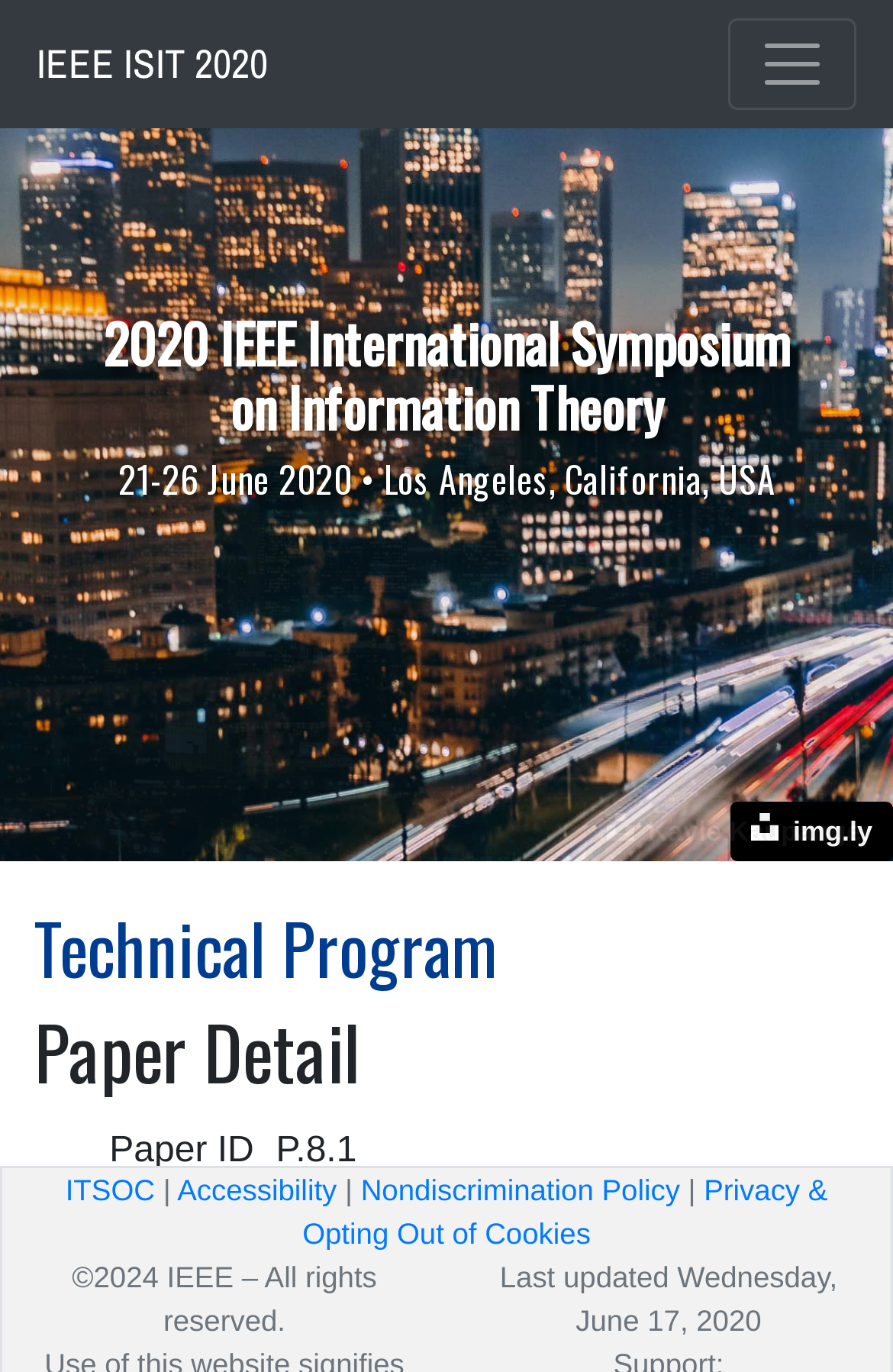What is the location of the symposium?
Using the image, provide a concise answer in one word or a short phrase.

Los Angeles, California, USA